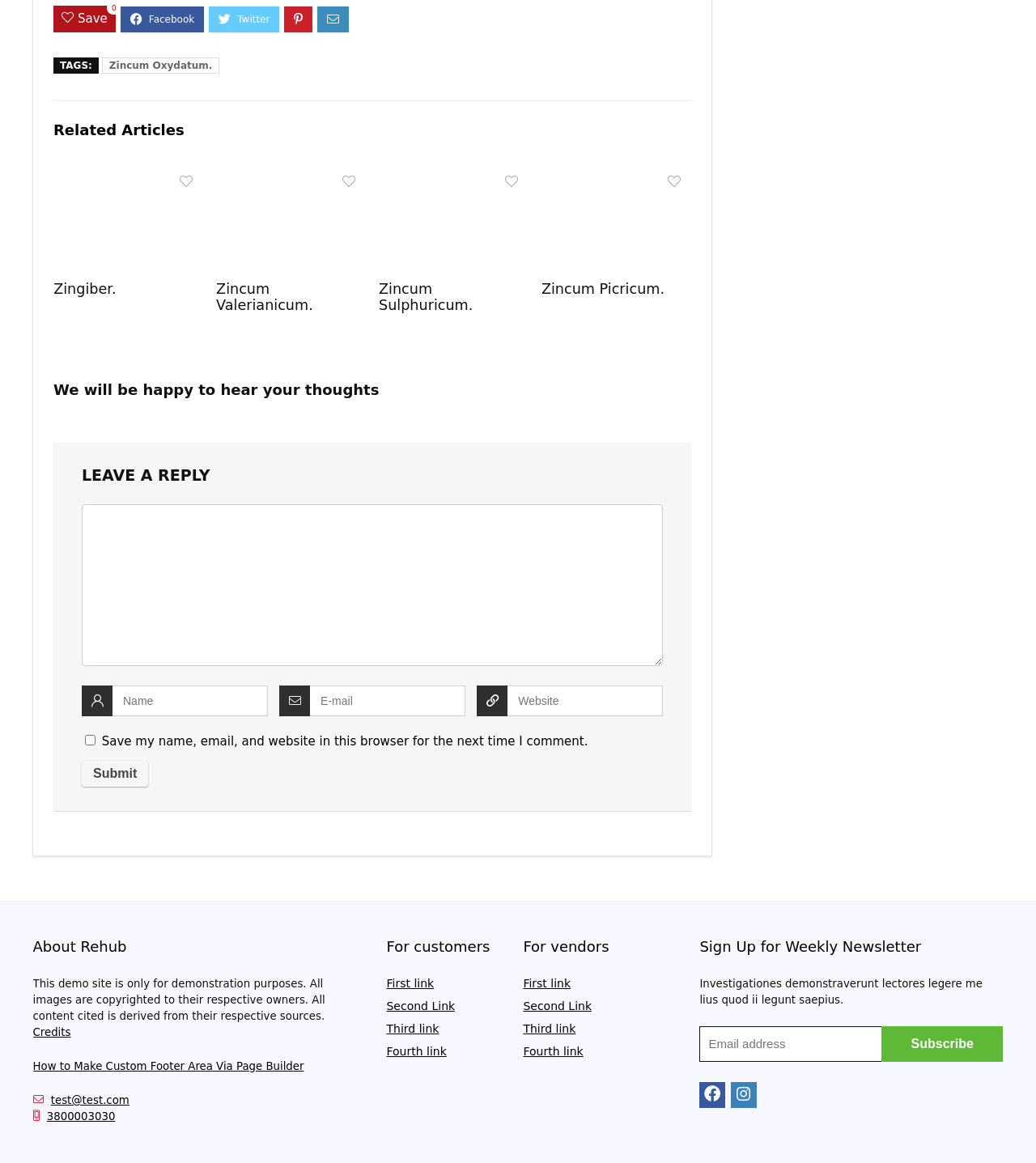Can you find the bounding box coordinates of the area I should click to execute the following instruction: "Read the article about Digital Fashion"?

None